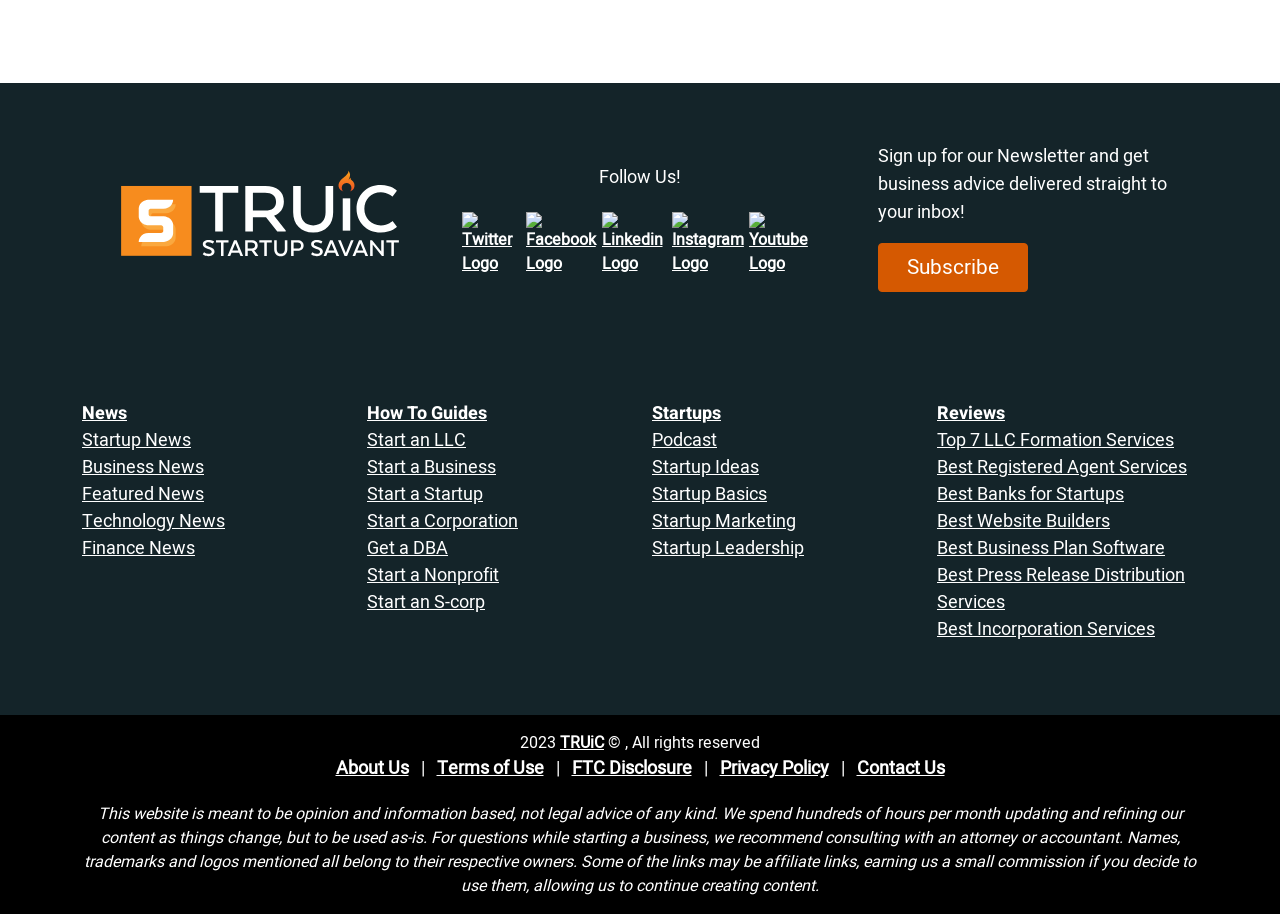How many social media links are available?
Please answer the question with a detailed and comprehensive explanation.

There are five social media links available on the webpage, which are Twitter, Facebook, Linkedin, Instagram, and Youtube. These links are located at the top right corner of the webpage.